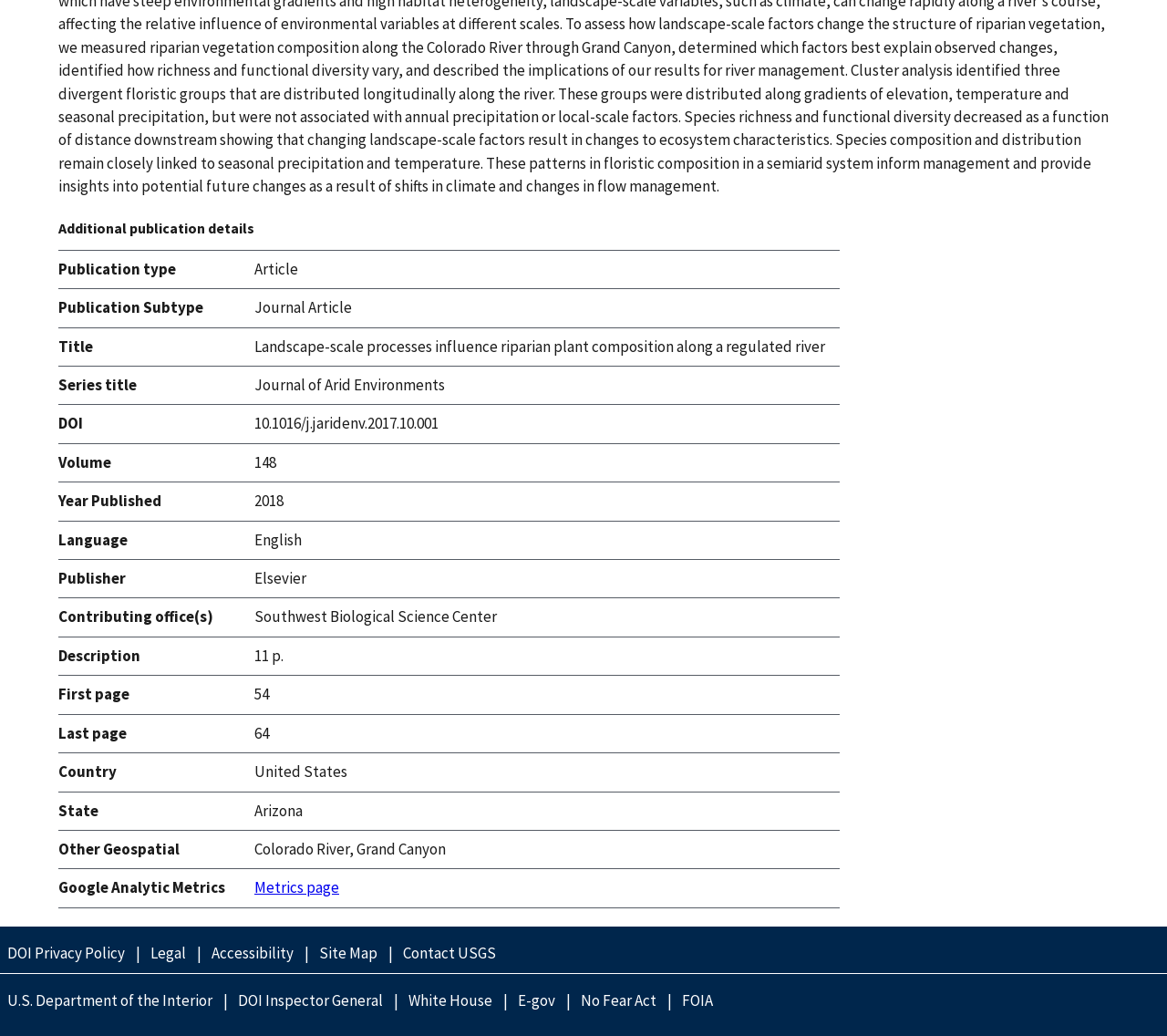Identify the bounding box coordinates for the UI element that matches this description: "Legal".

[0.123, 0.909, 0.166, 0.932]